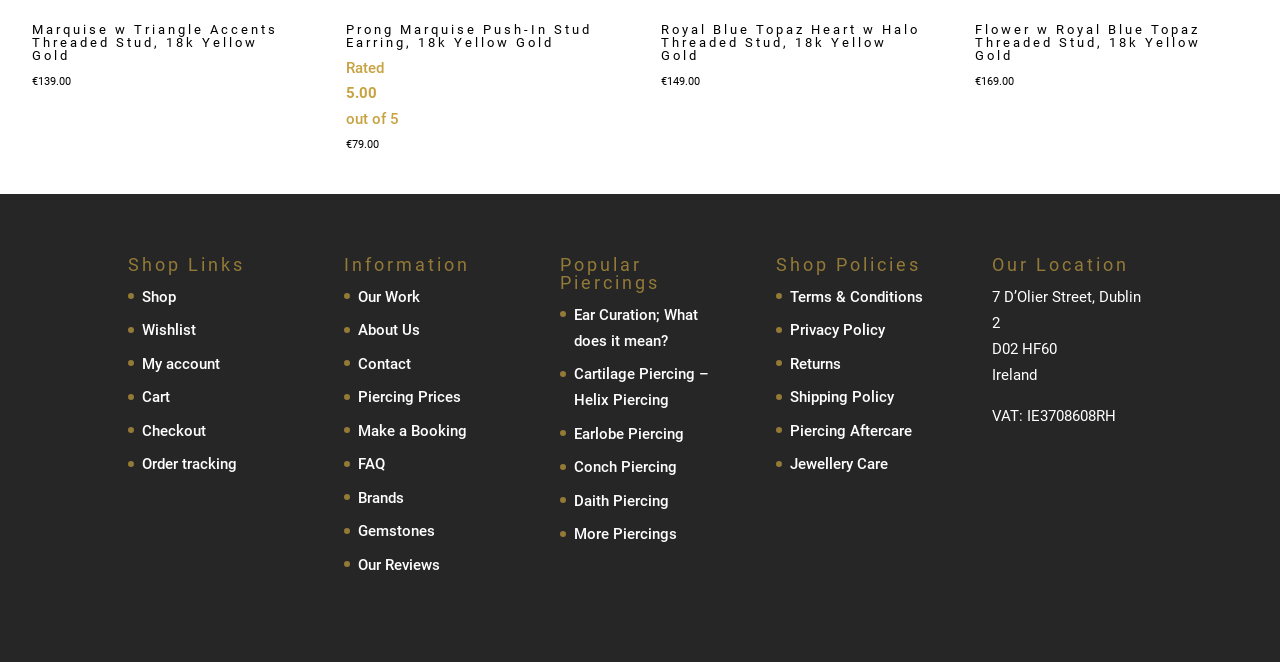What is the rating of the Prong Marquise Push-In Stud Earring?
Using the image, respond with a single word or phrase.

5.00 out of 5